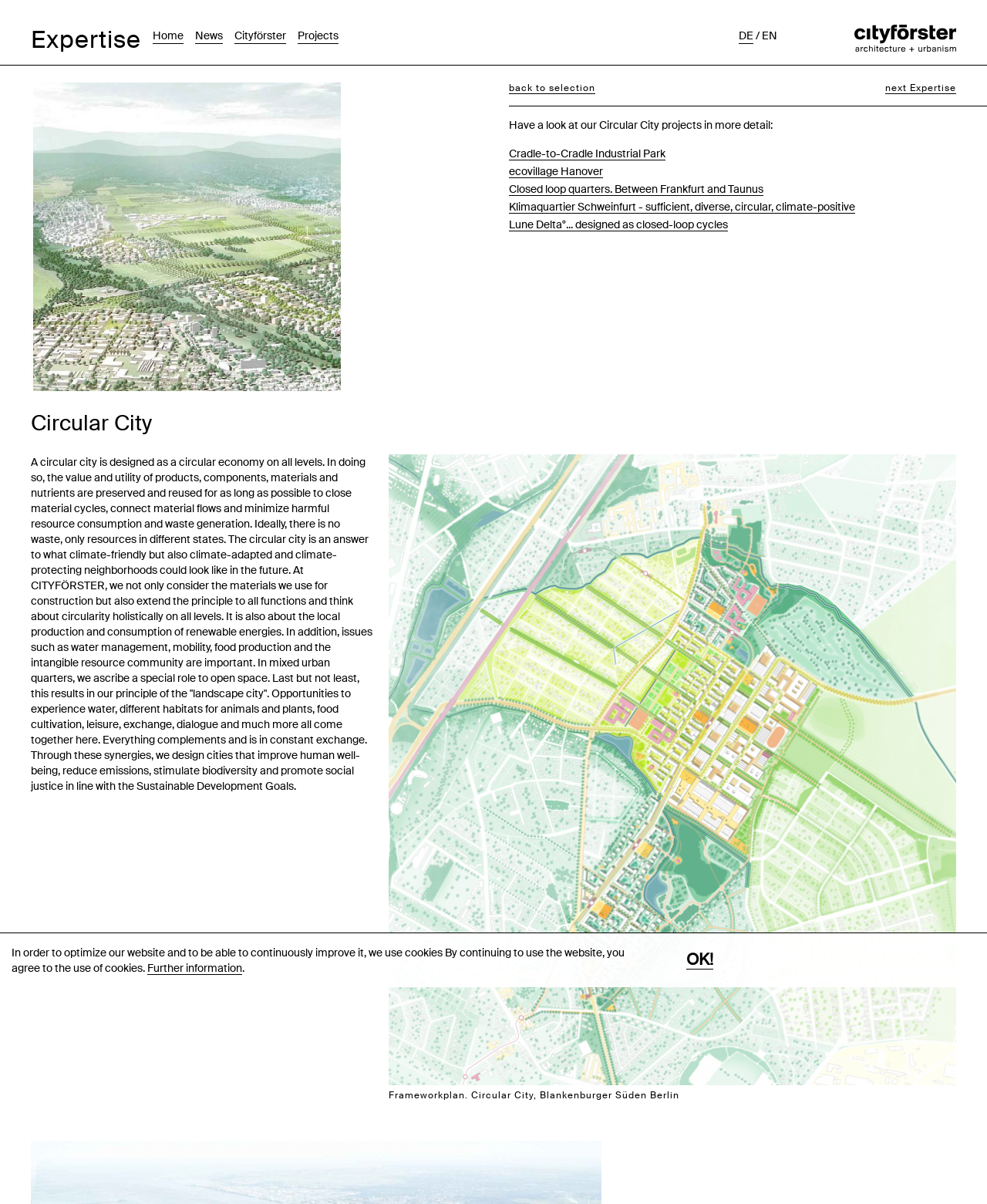Indicate the bounding box coordinates of the element that must be clicked to execute the instruction: "Click on 'Get in Touch'". The coordinates should be given as four float numbers between 0 and 1, i.e., [left, top, right, bottom].

None